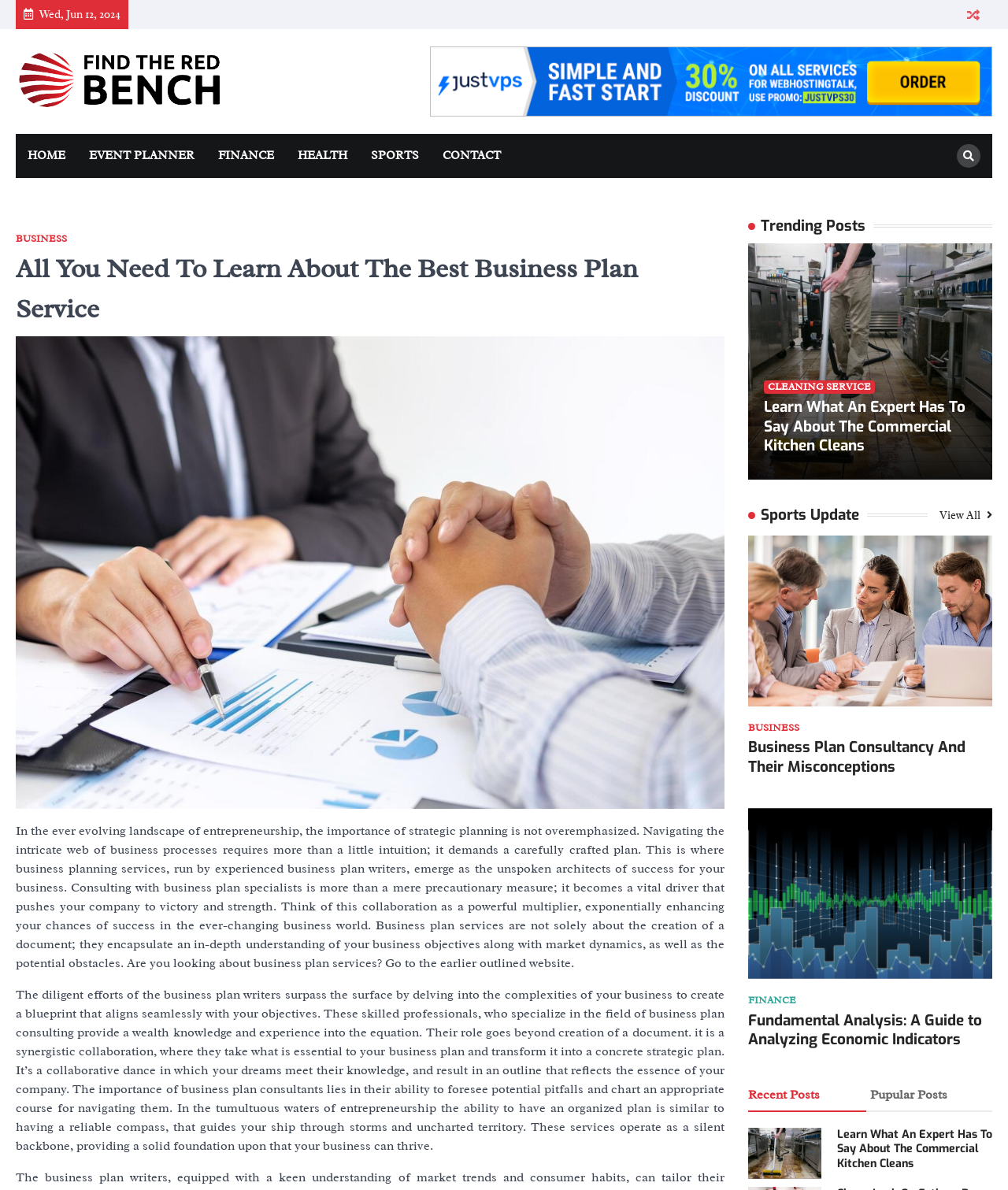What is the purpose of business plan services?
From the image, respond with a single word or phrase.

To create a strategic plan